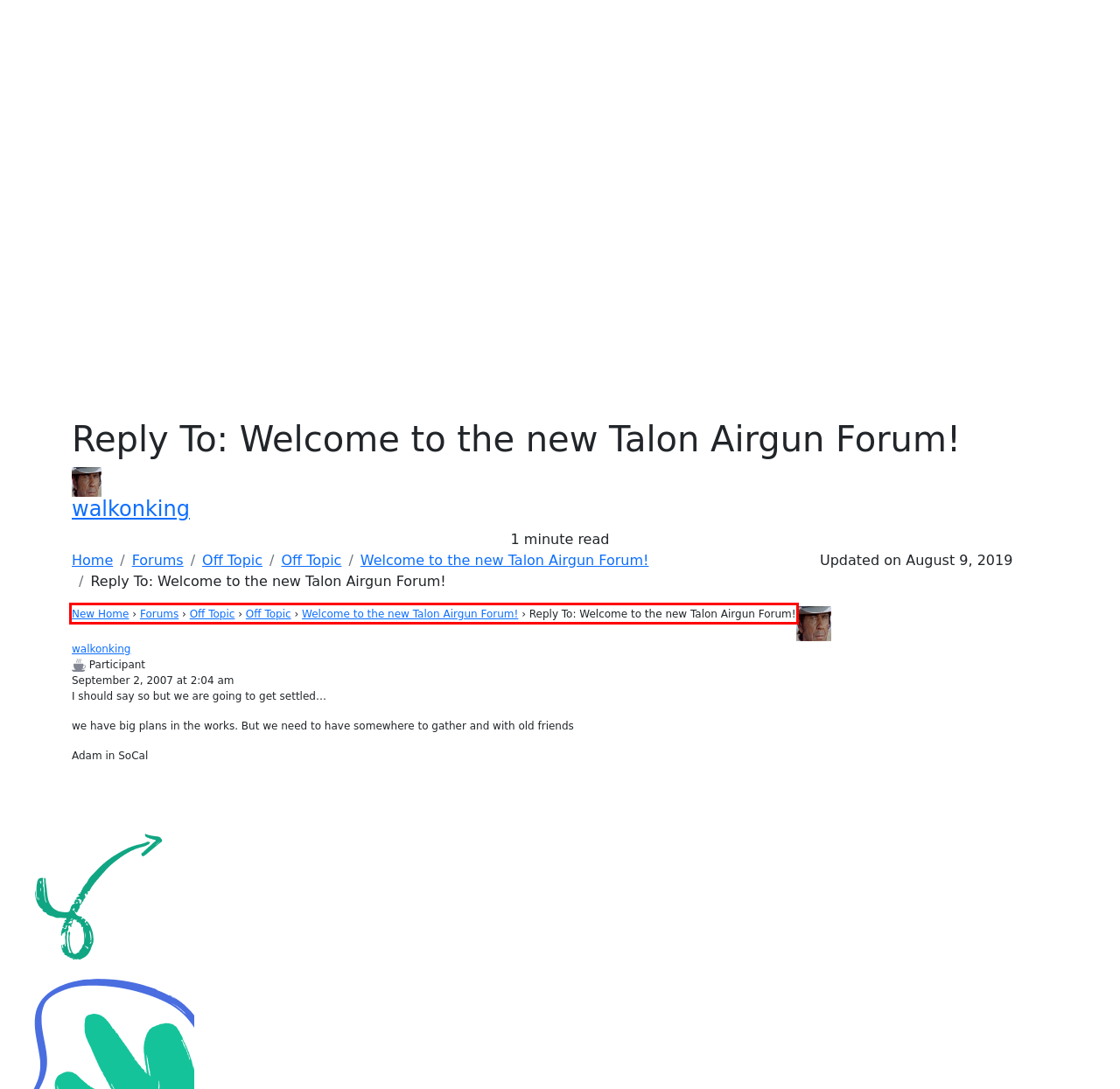There is a screenshot of a webpage with a red bounding box around a UI element. Please use OCR to extract the text within the red bounding box.

New Home › Forums › Off Topic › Off Topic › Welcome to the new Talon Airgun Forum! › Reply To: Welcome to the new Talon Airgun Forum!